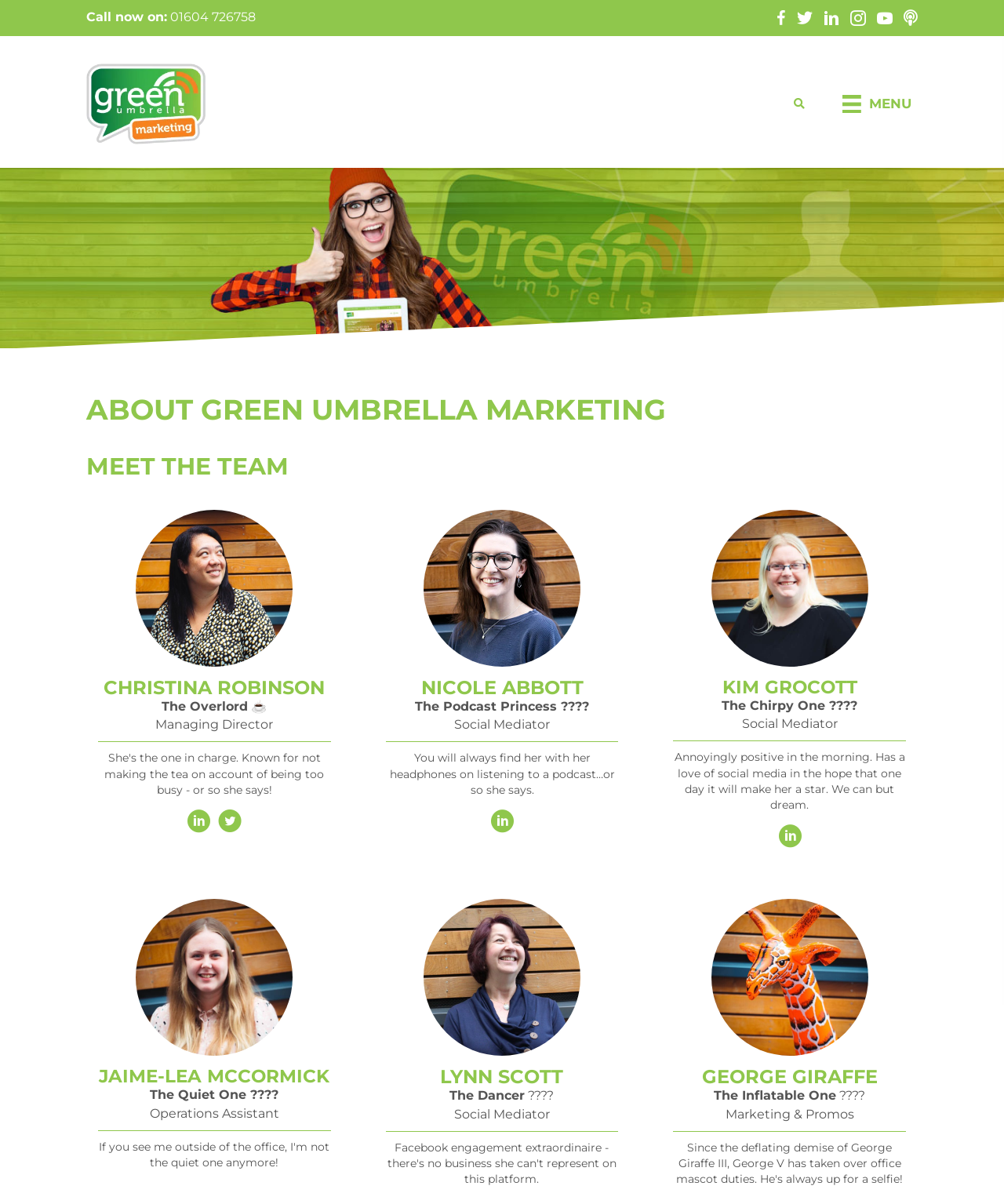Give an extensive and precise description of the webpage.

The webpage is about Green Umbrella Marketing, a digital marketing agency for SMEs. At the top left, there is a call-to-action "Call now on: 01604 726758" and a link to the company's website with a logo. On the top right, there is a search bar and a menu button.

Below the top section, there is a heading "ABOUT GREEN UMBRELLA MARKETING" followed by a section showcasing the team members. There are five team members, each with their own section, featuring their name, title, and a brief description. The sections are arranged in a row, with the first team member, Christina Robinson, on the left, and the last team member, George Giraffe, on the right.

Each team member's section includes their name in a heading, a photo, and a brief description of their role and personality. Some team members have additional information, such as a quote or a fun fact. There are also social media links for each team member.

The overall layout is organized, with clear headings and concise text, making it easy to navigate and read about the team members.